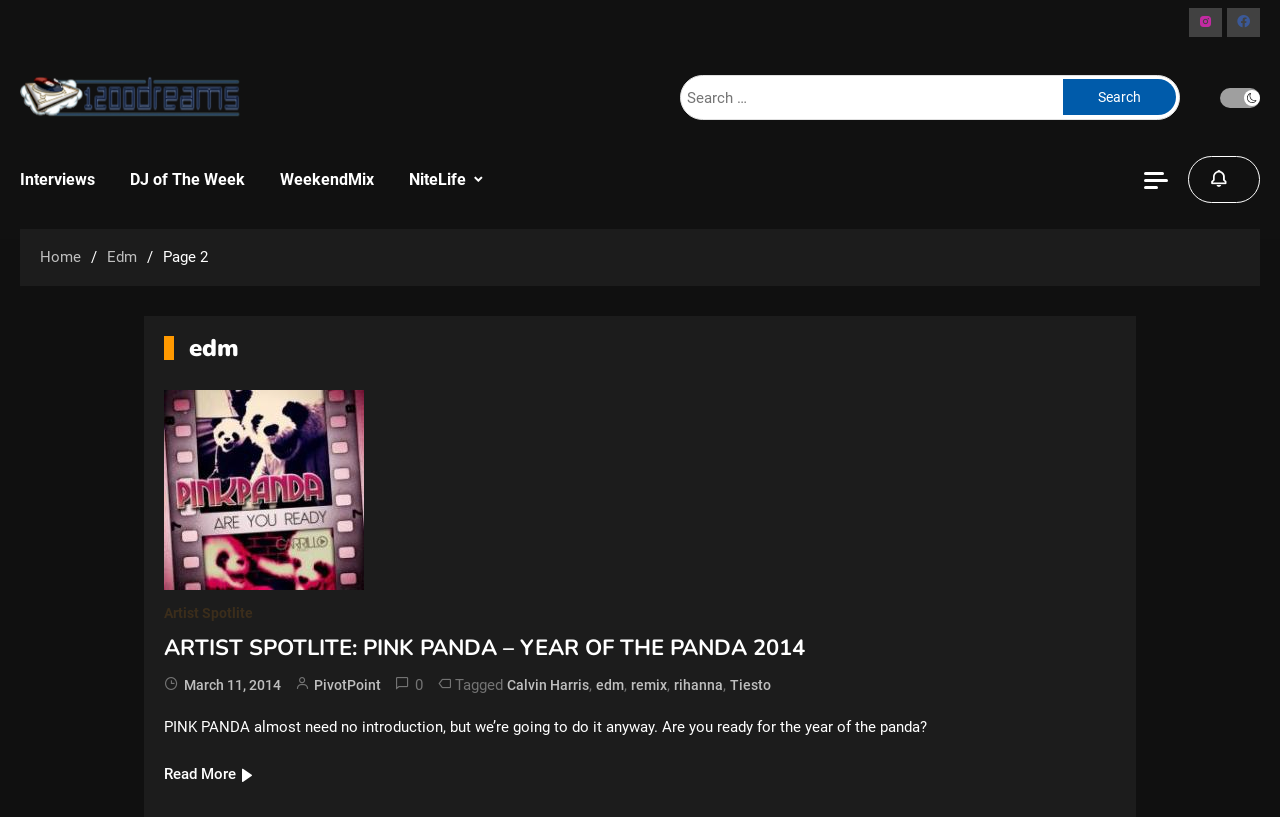Identify the bounding box coordinates of the element that should be clicked to fulfill this task: "Search for something". The coordinates should be provided as four float numbers between 0 and 1, i.e., [left, top, right, bottom].

[0.531, 0.092, 0.922, 0.147]